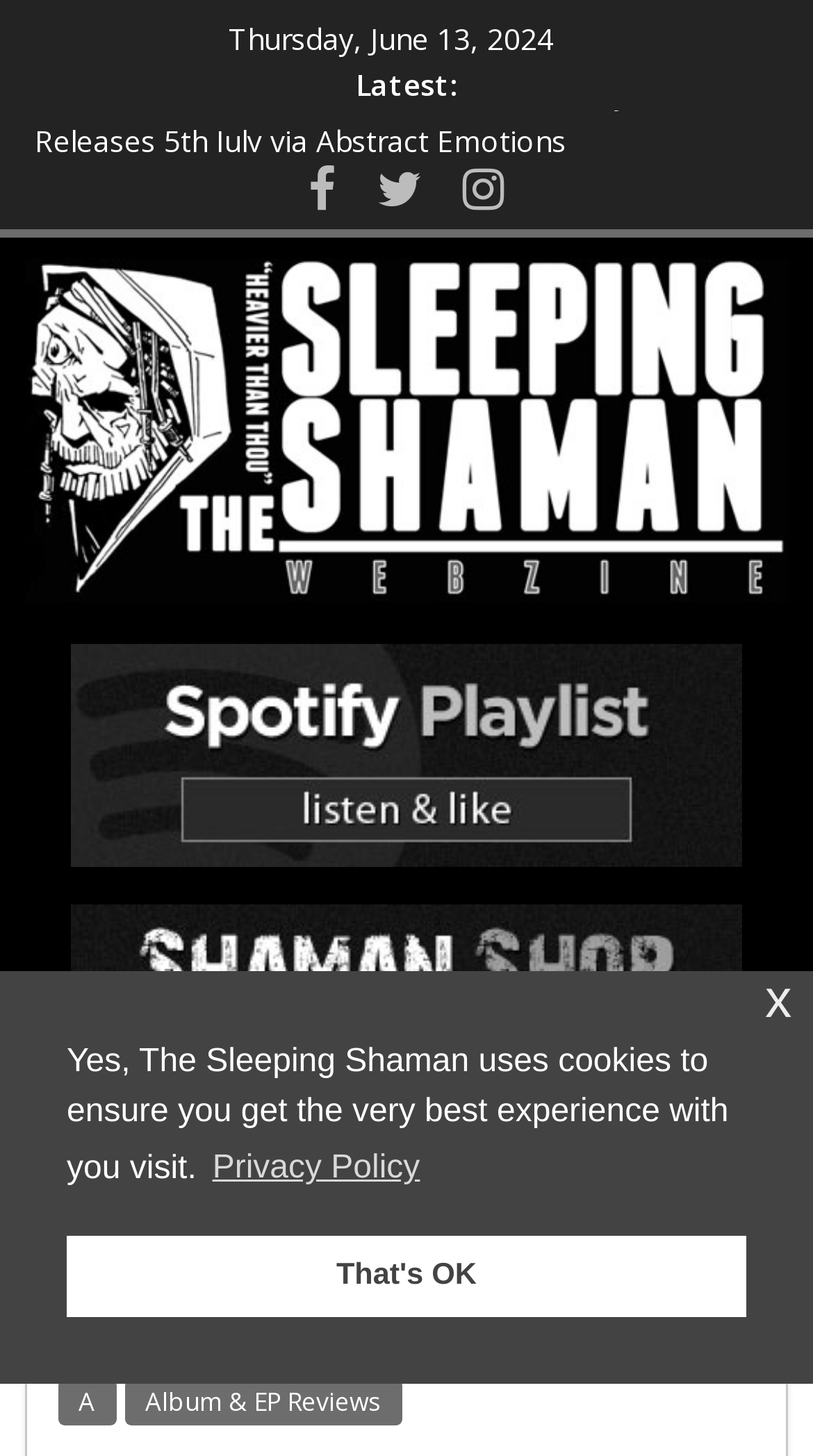Determine the bounding box coordinates of the clickable region to follow the instruction: "Go to Album & EP Reviews".

[0.153, 0.947, 0.494, 0.979]